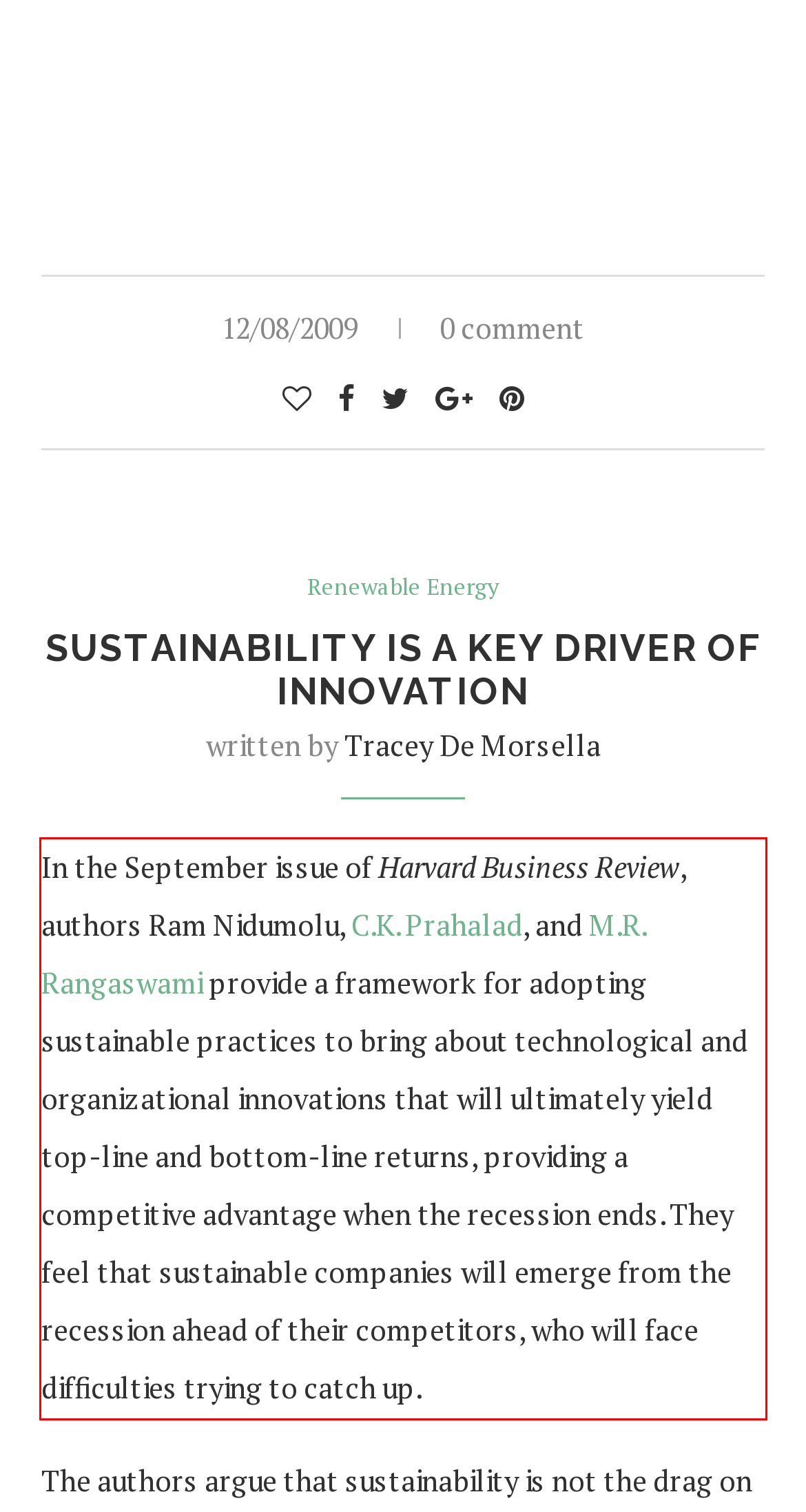With the provided screenshot of a webpage, locate the red bounding box and perform OCR to extract the text content inside it.

In the September issue of Harvard Business Review, authors Ram Nidumolu, C.K. Prahalad, and M.R. Rangaswami provide a framework for adopting sustainable practices to bring about technological and organizational innovations that will ultimately yield top-line and bottom-line returns, providing a competitive advantage when the recession ends. They feel that sustainable companies will emerge from the recession ahead of their competitors, who will face difficulties trying to catch up.